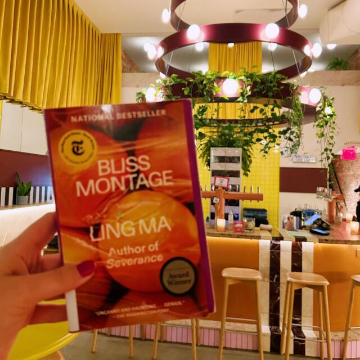Provide a one-word or short-phrase answer to the question:
What type of fixtures are hanging from the ceiling?

Circular lighting